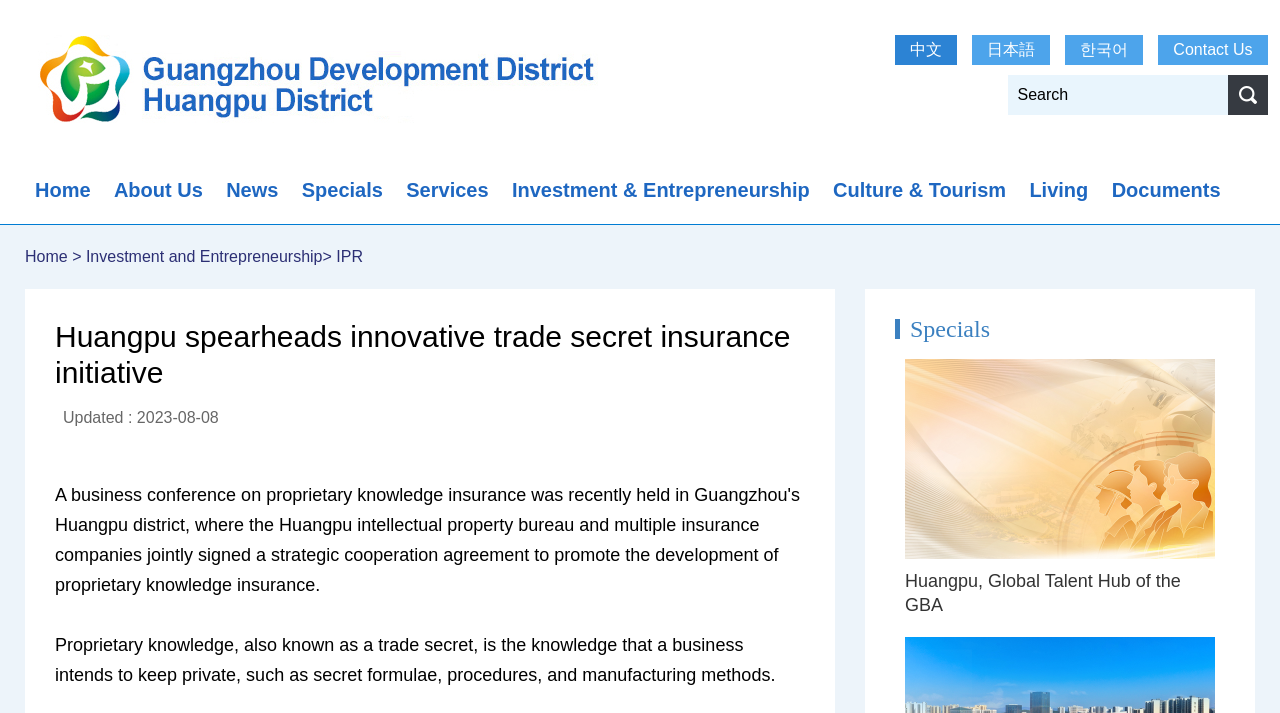Please determine the heading text of this webpage.

Huangpu spearheads innovative trade secret insurance initiative